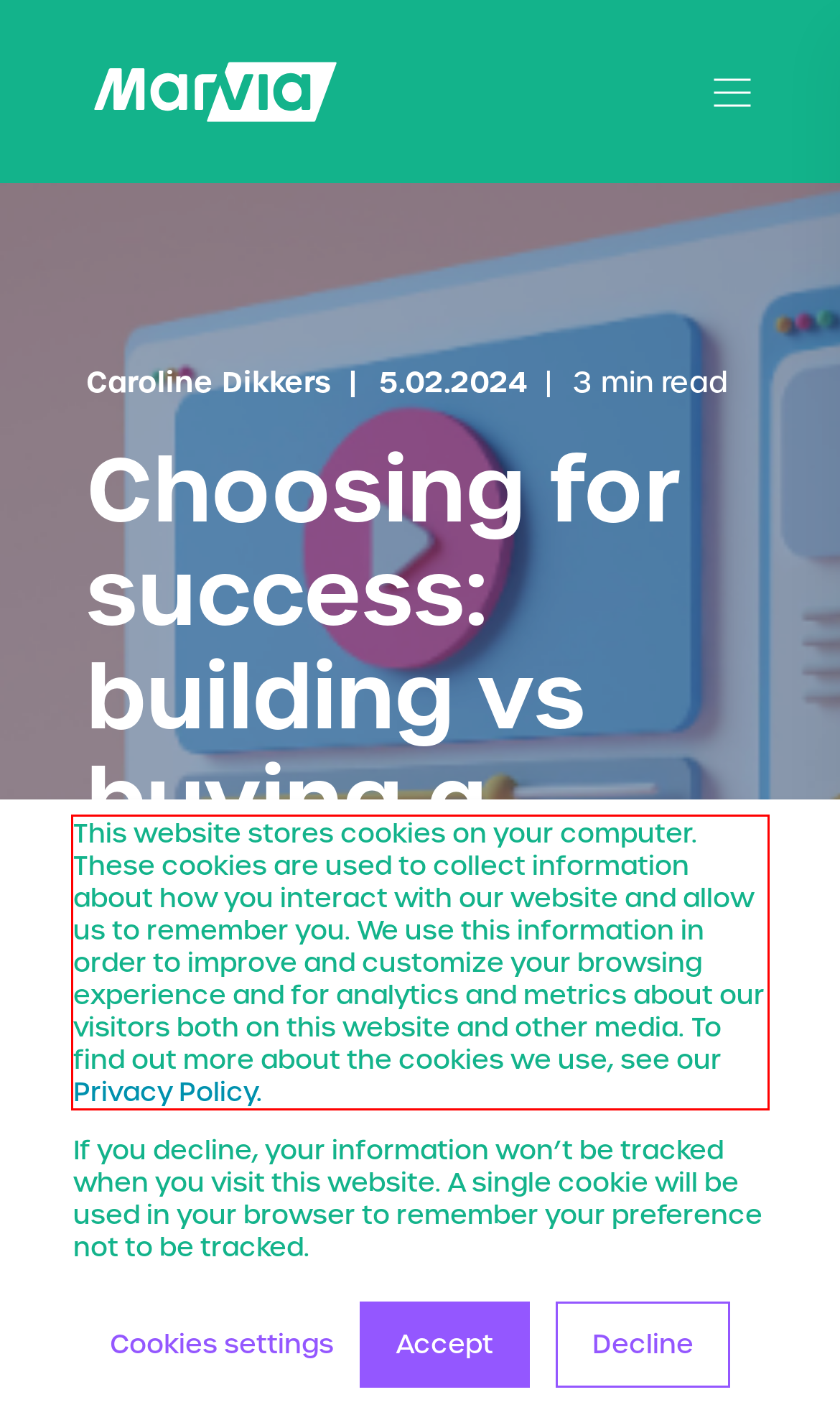Perform OCR on the text inside the red-bordered box in the provided screenshot and output the content.

This website stores cookies on your computer. These cookies are used to collect information about how you interact with our website and allow us to remember you. We use this information in order to improve and customize your browsing experience and for analytics and metrics about our visitors both on this website and other media. To find out more about the cookies we use, see our Privacy Policy.